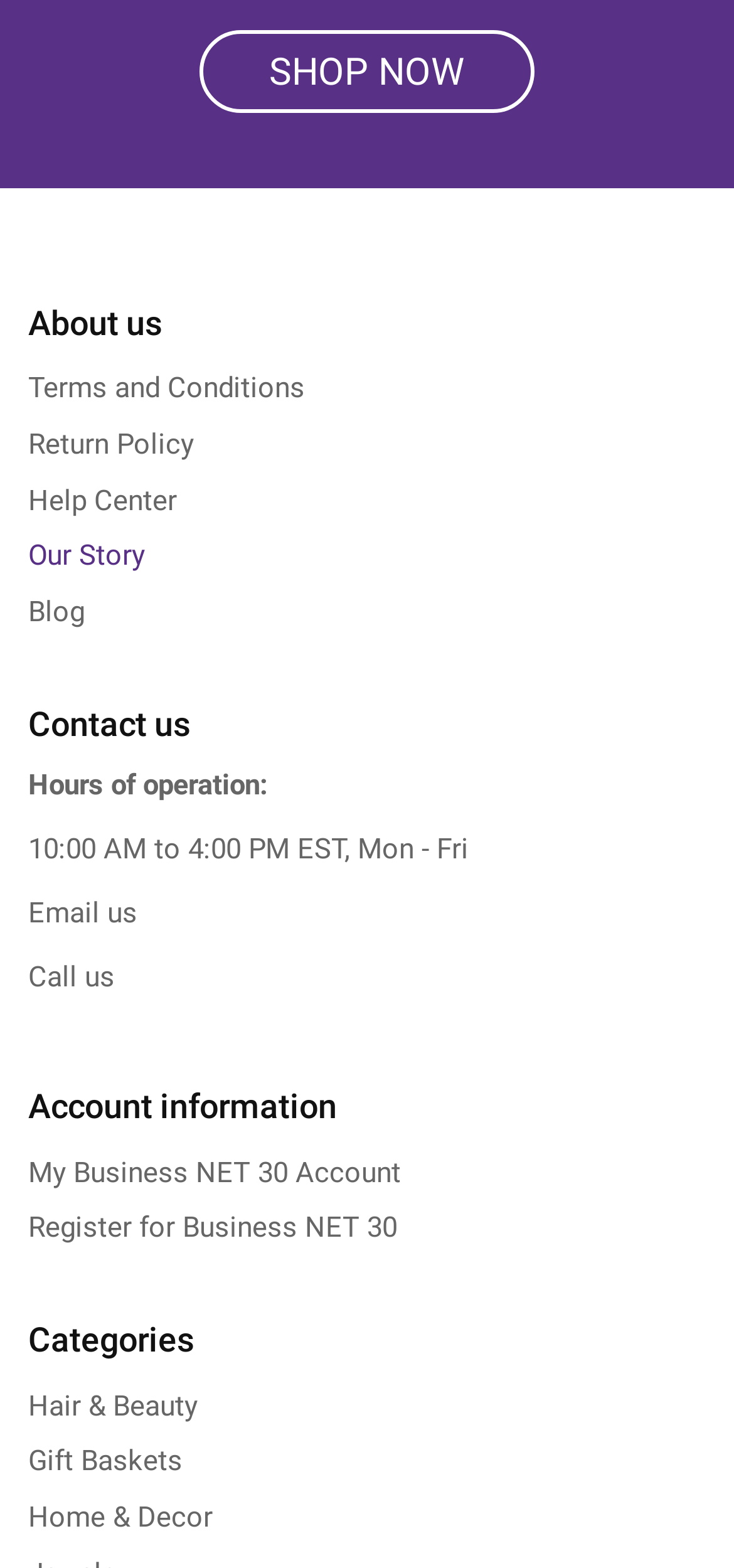Could you indicate the bounding box coordinates of the region to click in order to complete this instruction: "Email us".

[0.038, 0.572, 0.187, 0.593]